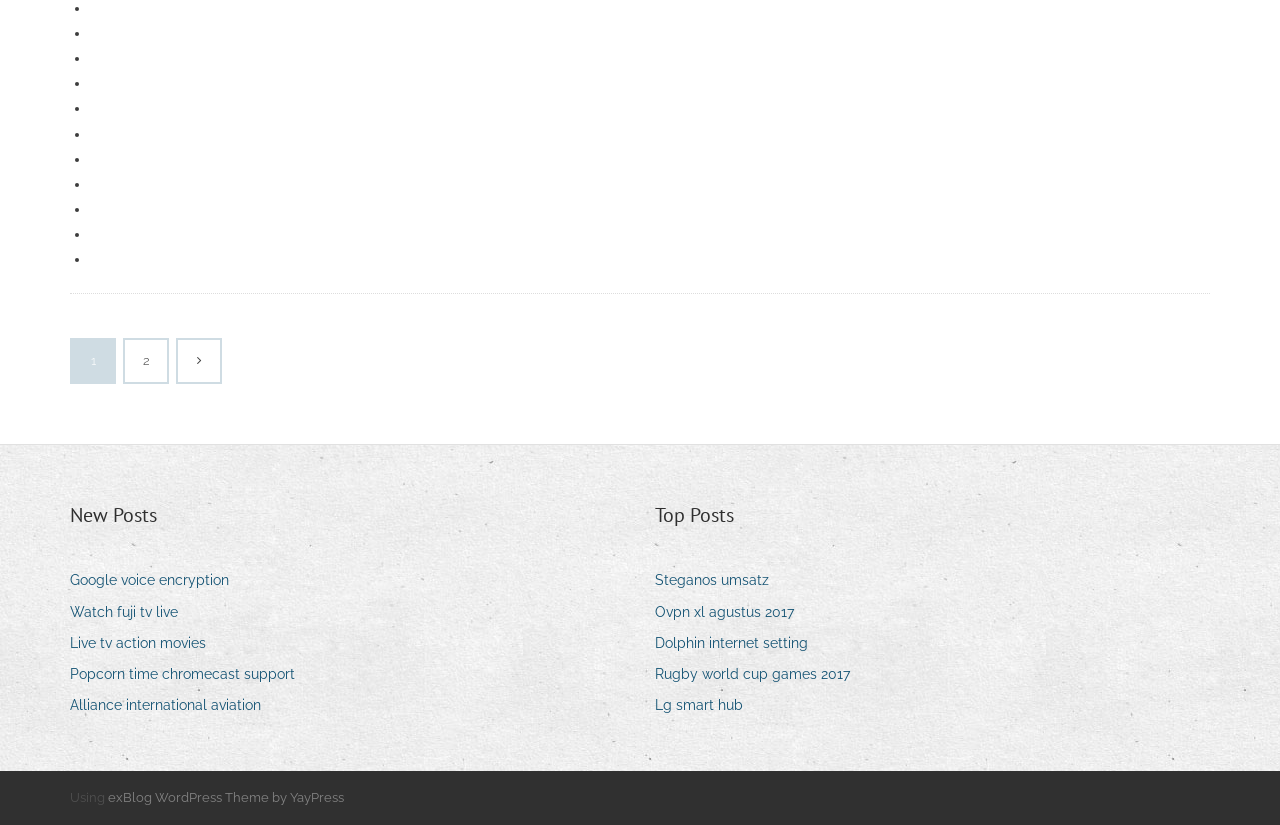Please identify the bounding box coordinates of the element's region that should be clicked to execute the following instruction: "Click on 'Google voice encryption'". The bounding box coordinates must be four float numbers between 0 and 1, i.e., [left, top, right, bottom].

[0.055, 0.688, 0.191, 0.721]